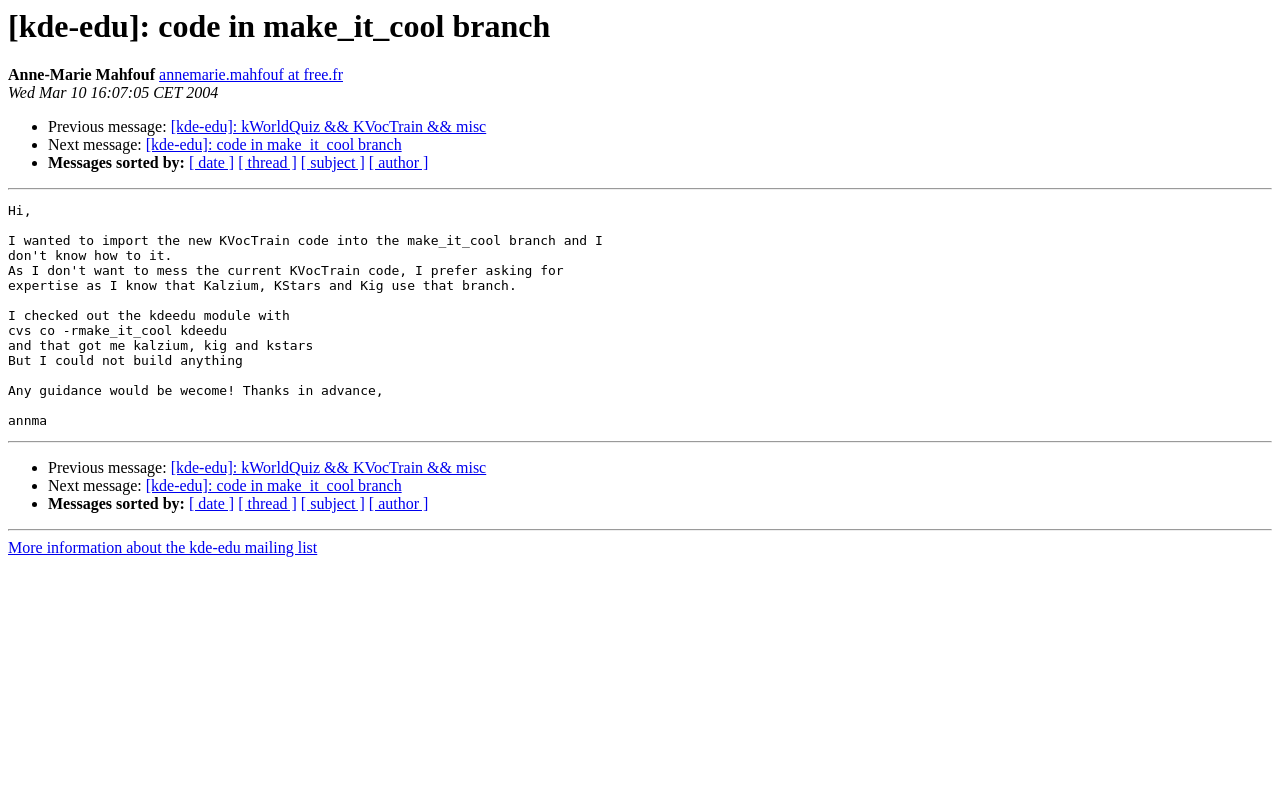Identify and extract the main heading from the webpage.

[kde-edu]: code in make_it_cool branch